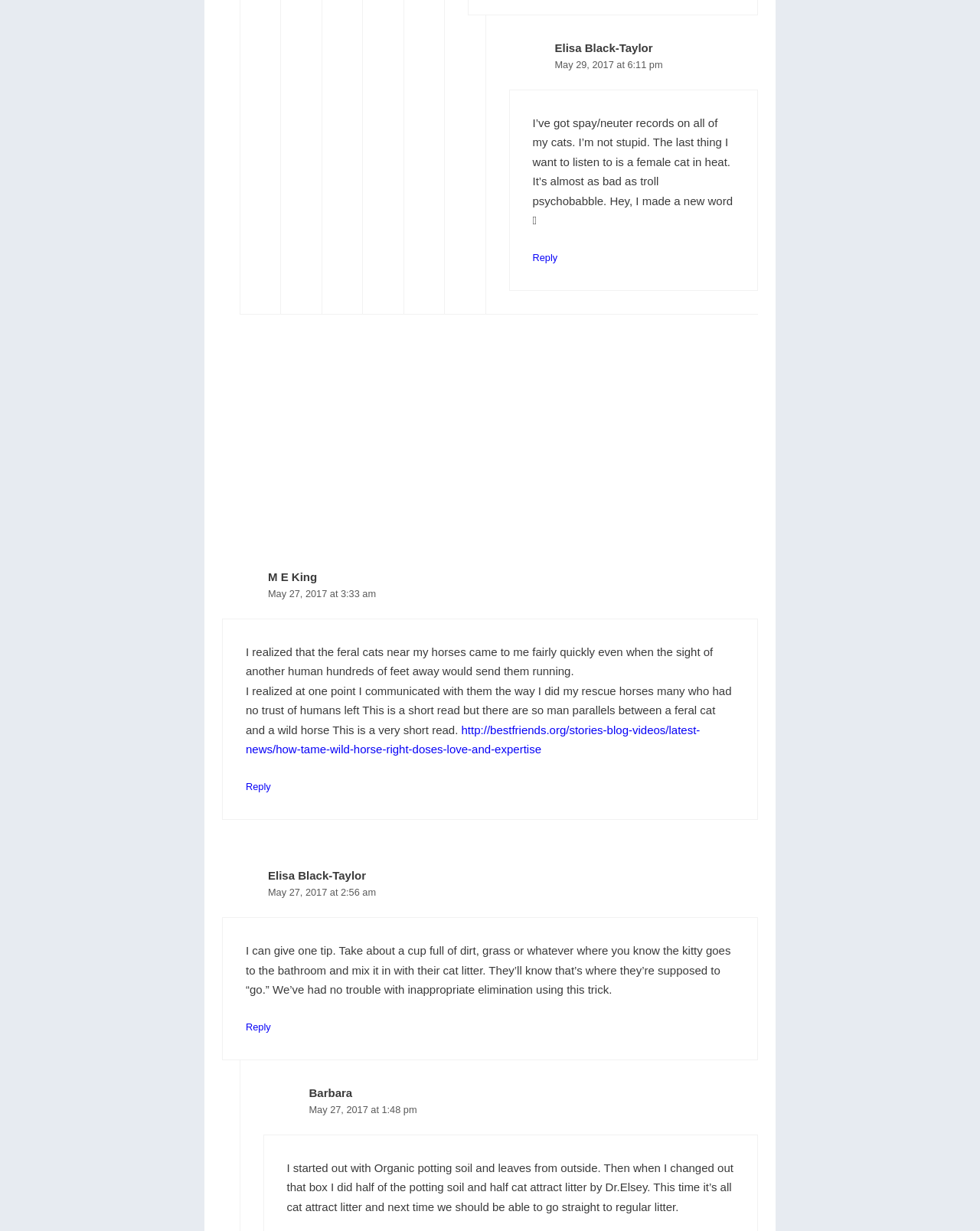Extract the bounding box coordinates of the UI element described: "Animal laws". Provide the coordinates in the format [left, top, right, bottom] with values ranging from 0 to 1.

[0.62, 0.962, 0.751, 0.991]